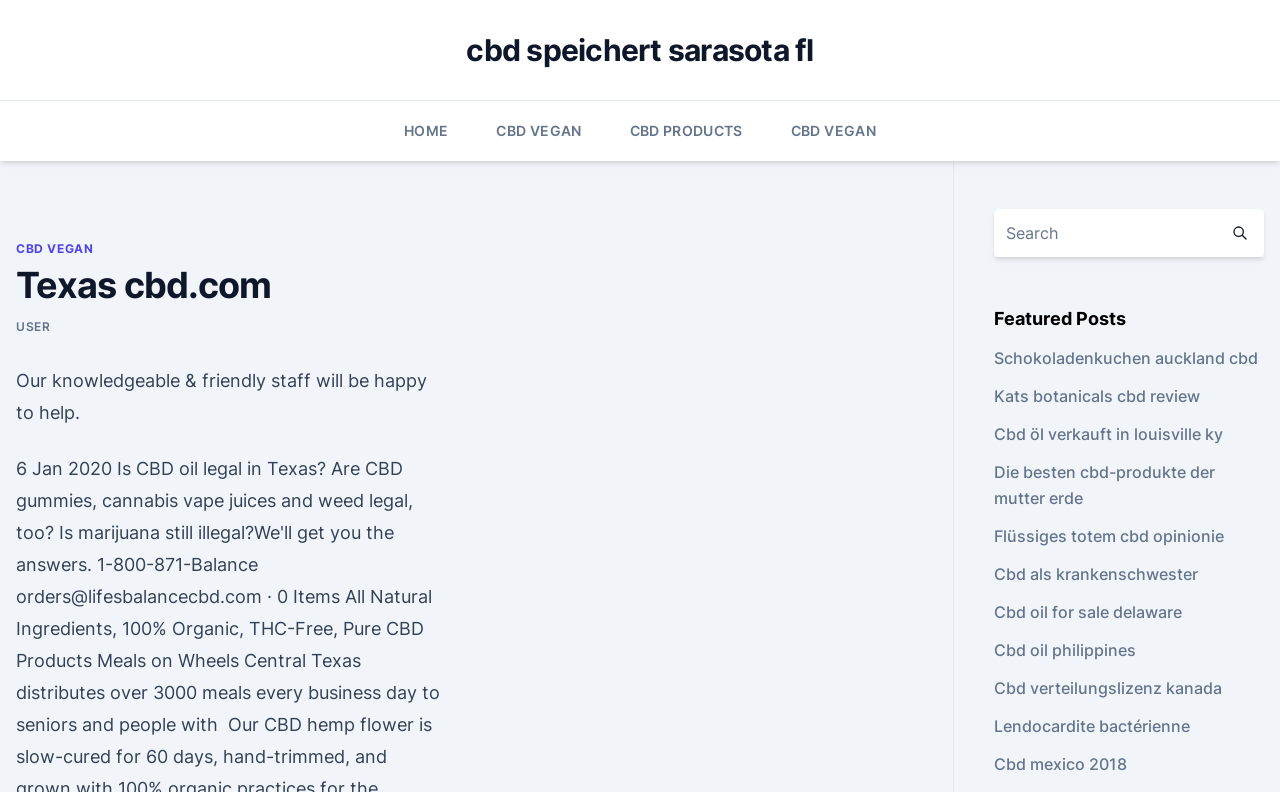Please specify the bounding box coordinates of the region to click in order to perform the following instruction: "Go to HOME page".

[0.316, 0.128, 0.35, 0.203]